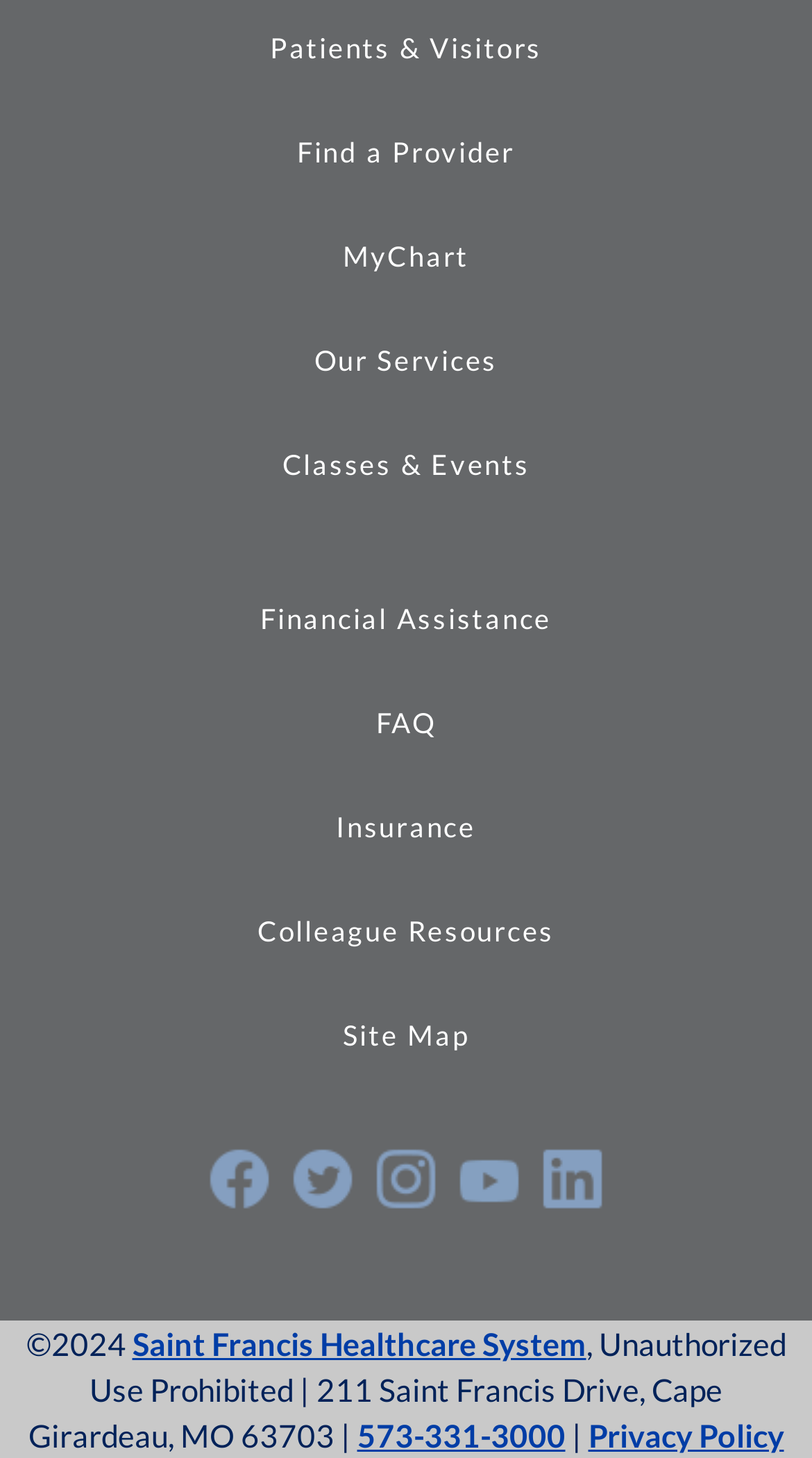Find the bounding box coordinates for the area that must be clicked to perform this action: "Visit Saint Francis Healthcare System".

[0.163, 0.908, 0.722, 0.934]